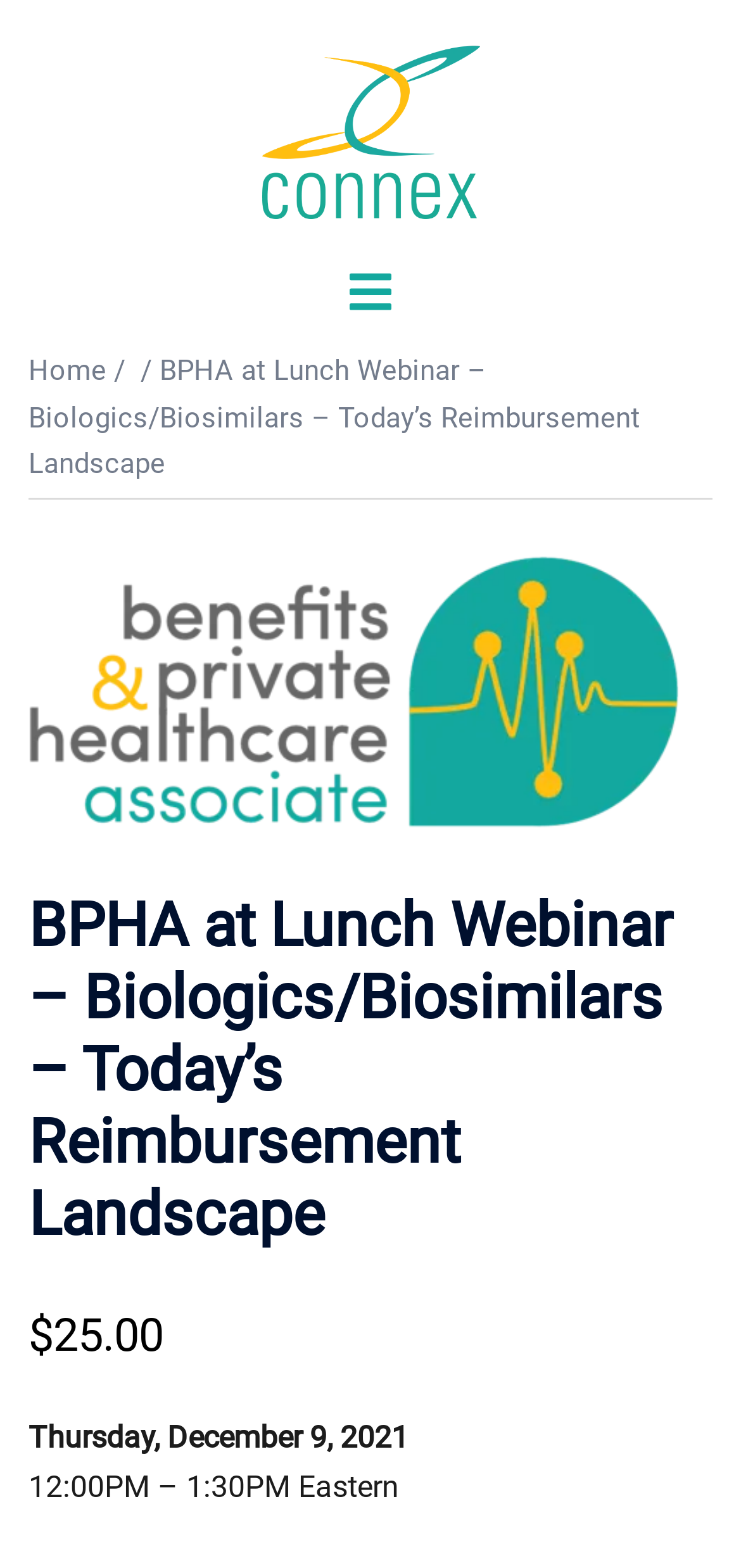Using the provided element description: "Home", determine the bounding box coordinates of the corresponding UI element in the screenshot.

[0.038, 0.225, 0.144, 0.247]